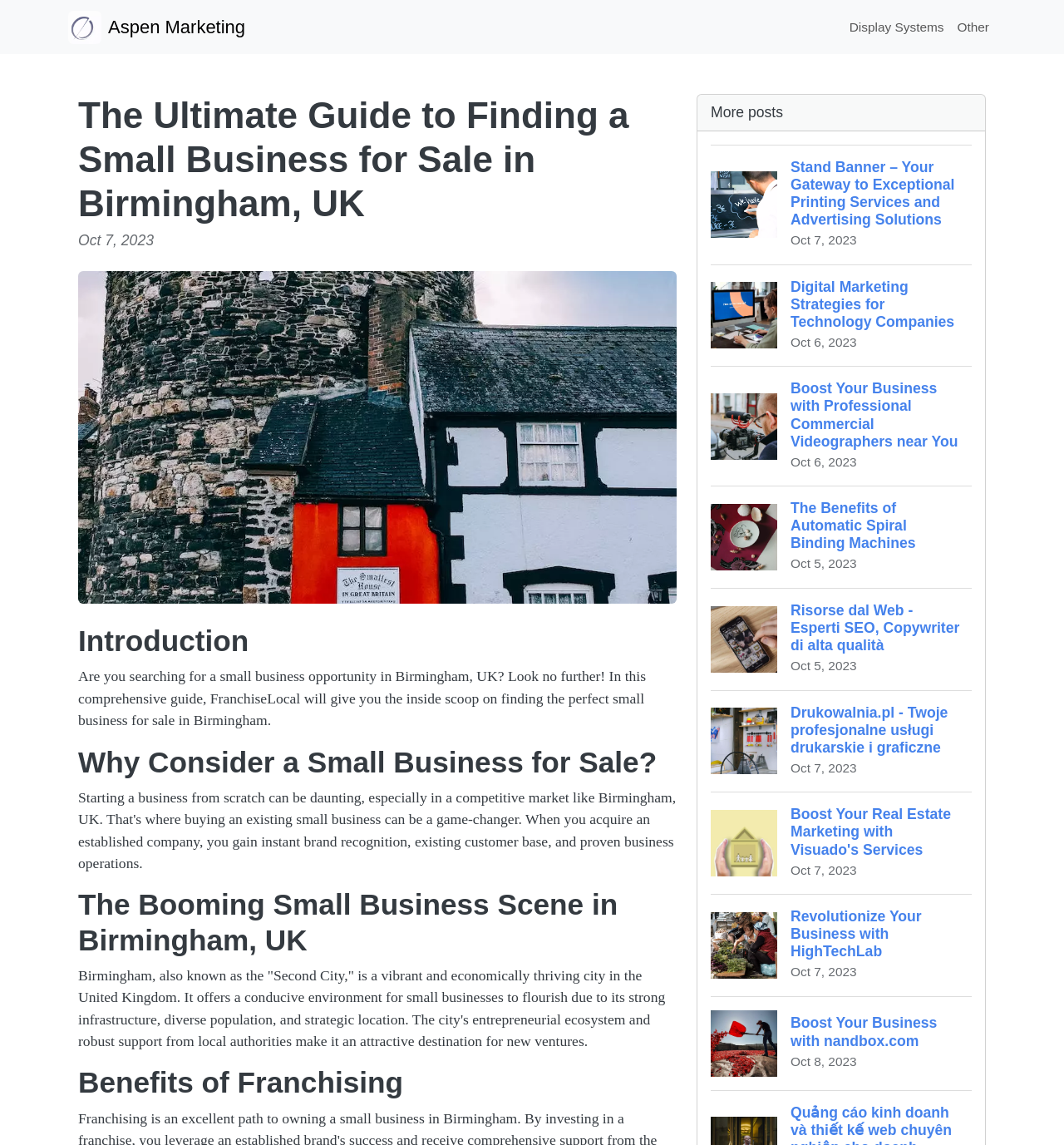Identify the bounding box coordinates of the element to click to follow this instruction: 'Explore the link to Digital Marketing Strategies for Technology Companies'. Ensure the coordinates are four float values between 0 and 1, provided as [left, top, right, bottom].

[0.668, 0.231, 0.913, 0.32]